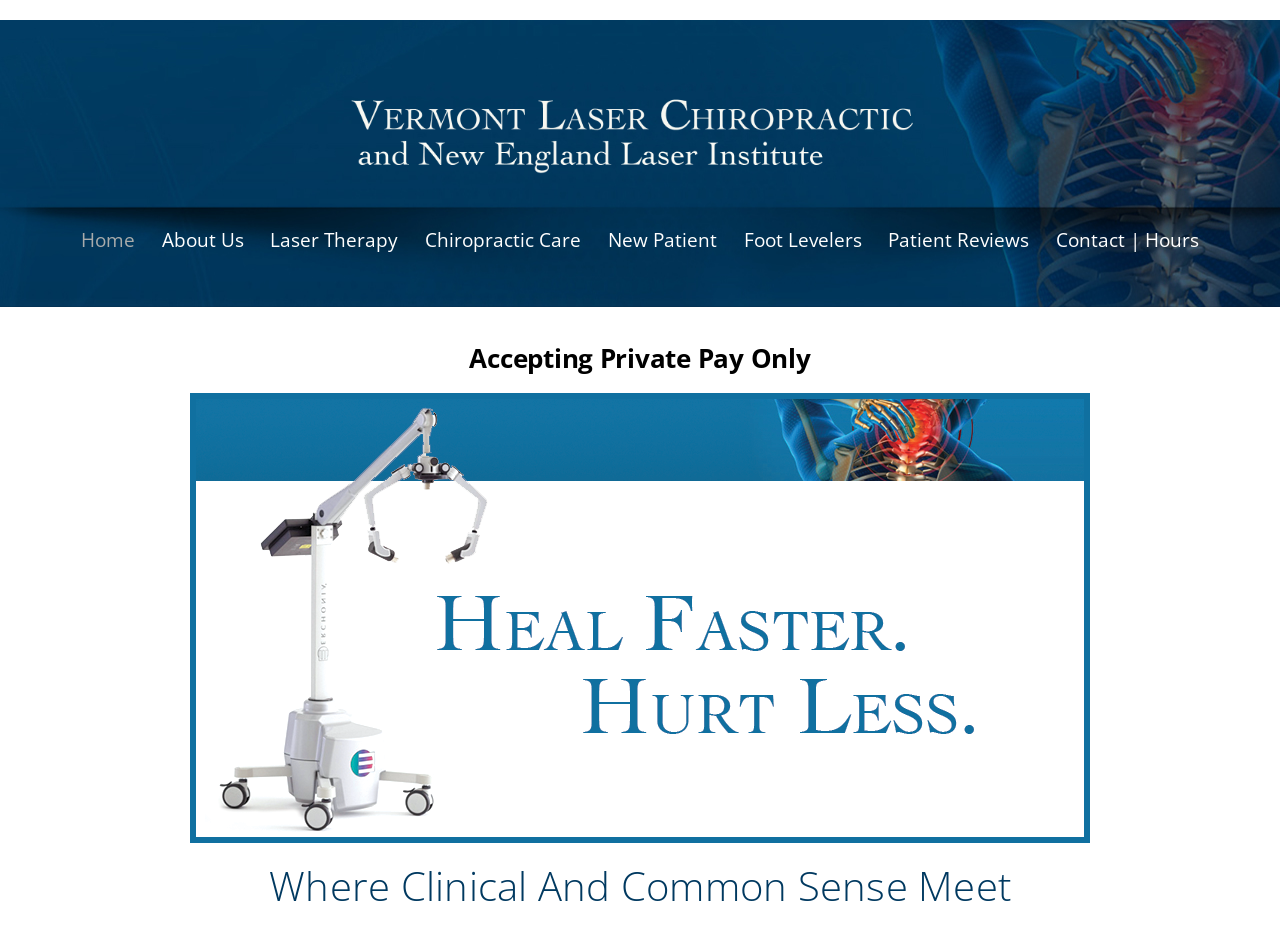What type of payment is accepted by the practice?
Provide a fully detailed and comprehensive answer to the question.

I found the answer by looking at the heading element with the text 'Accepting Private Pay Only', which indicates that the practice only accepts private pay and does not accept other forms of payment.